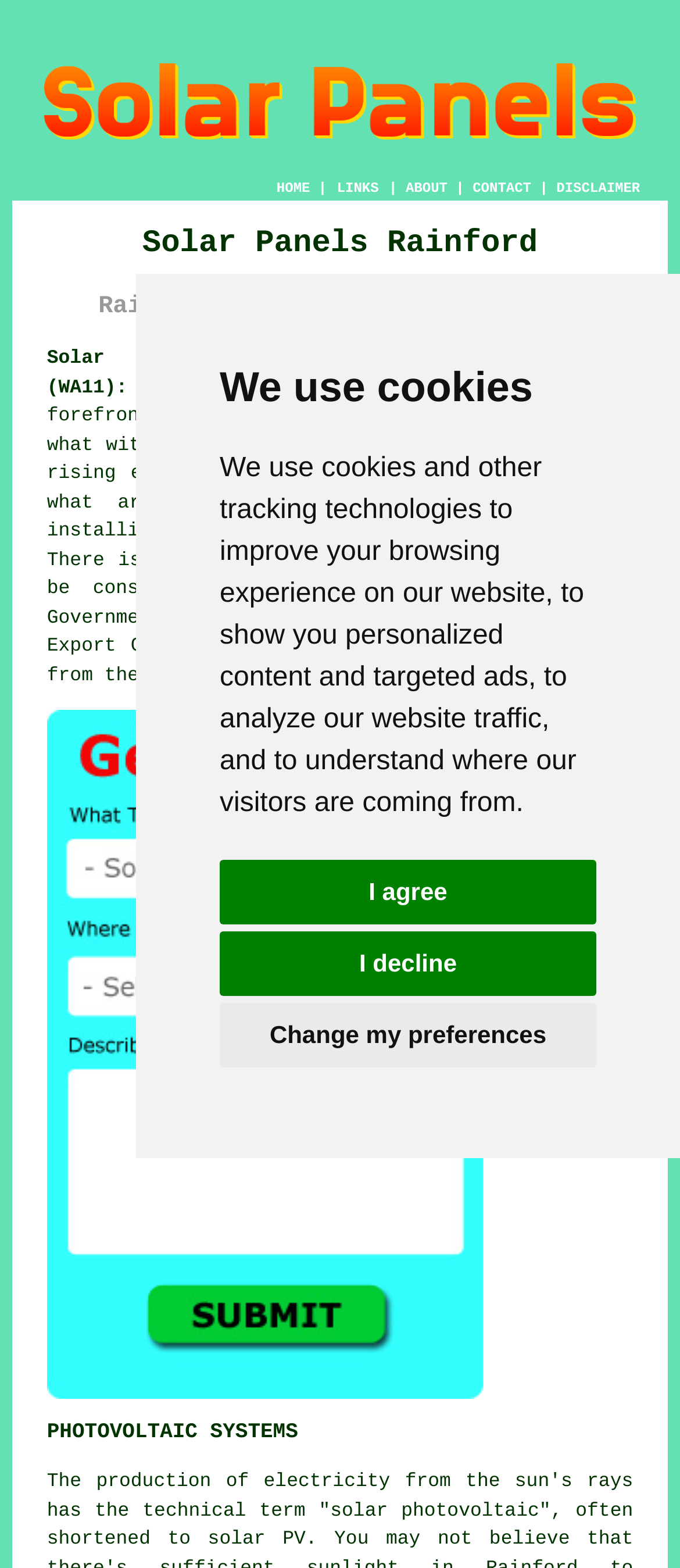Locate and provide the bounding box coordinates for the HTML element that matches this description: "Change my preferences".

[0.323, 0.64, 0.877, 0.681]